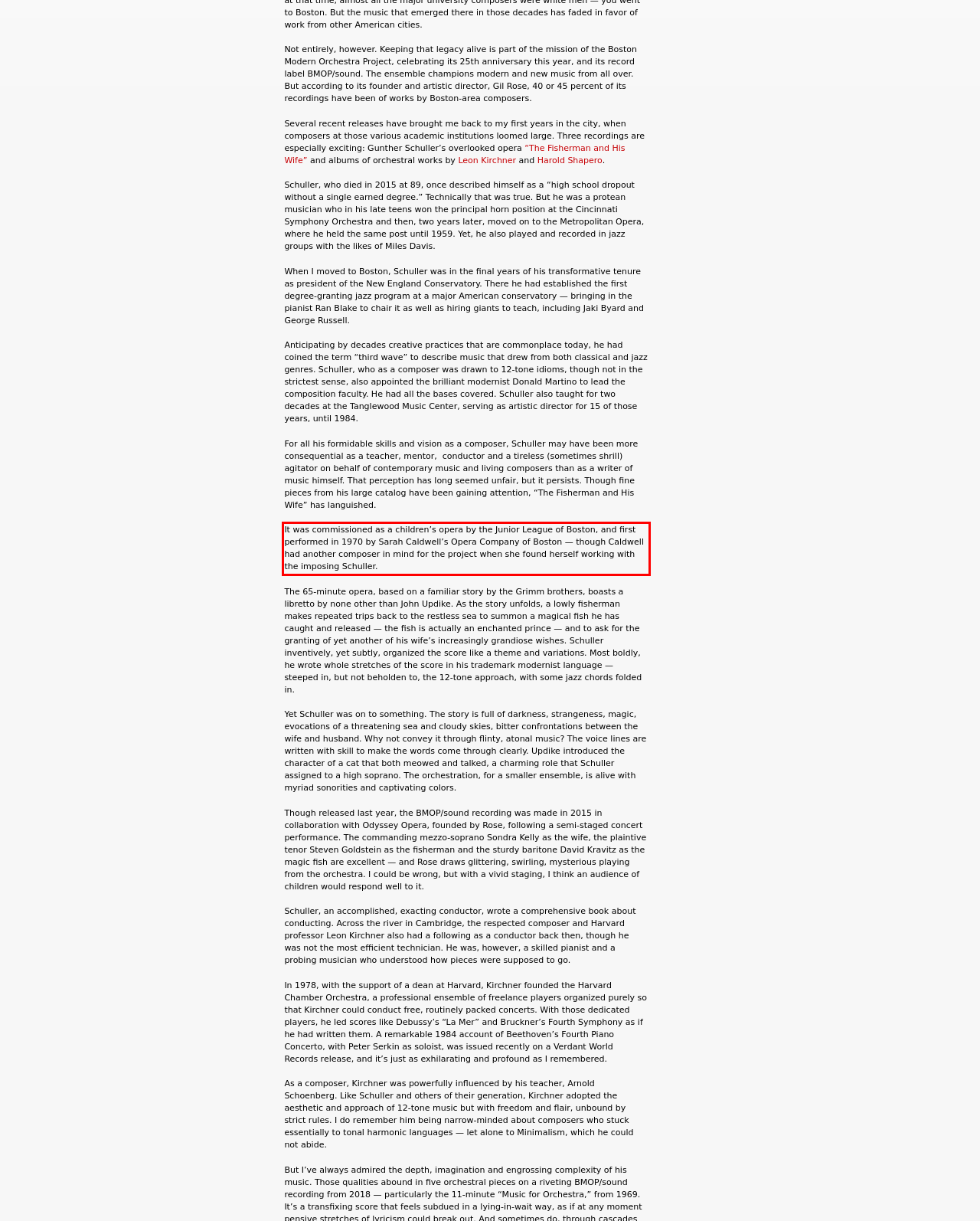You have a webpage screenshot with a red rectangle surrounding a UI element. Extract the text content from within this red bounding box.

It was commissioned as a children’s opera by the Junior League of Boston, and first performed in 1970 by Sarah Caldwell’s Opera Company of Boston — though Caldwell had another composer in mind for the project when she found herself working with the imposing Schuller.